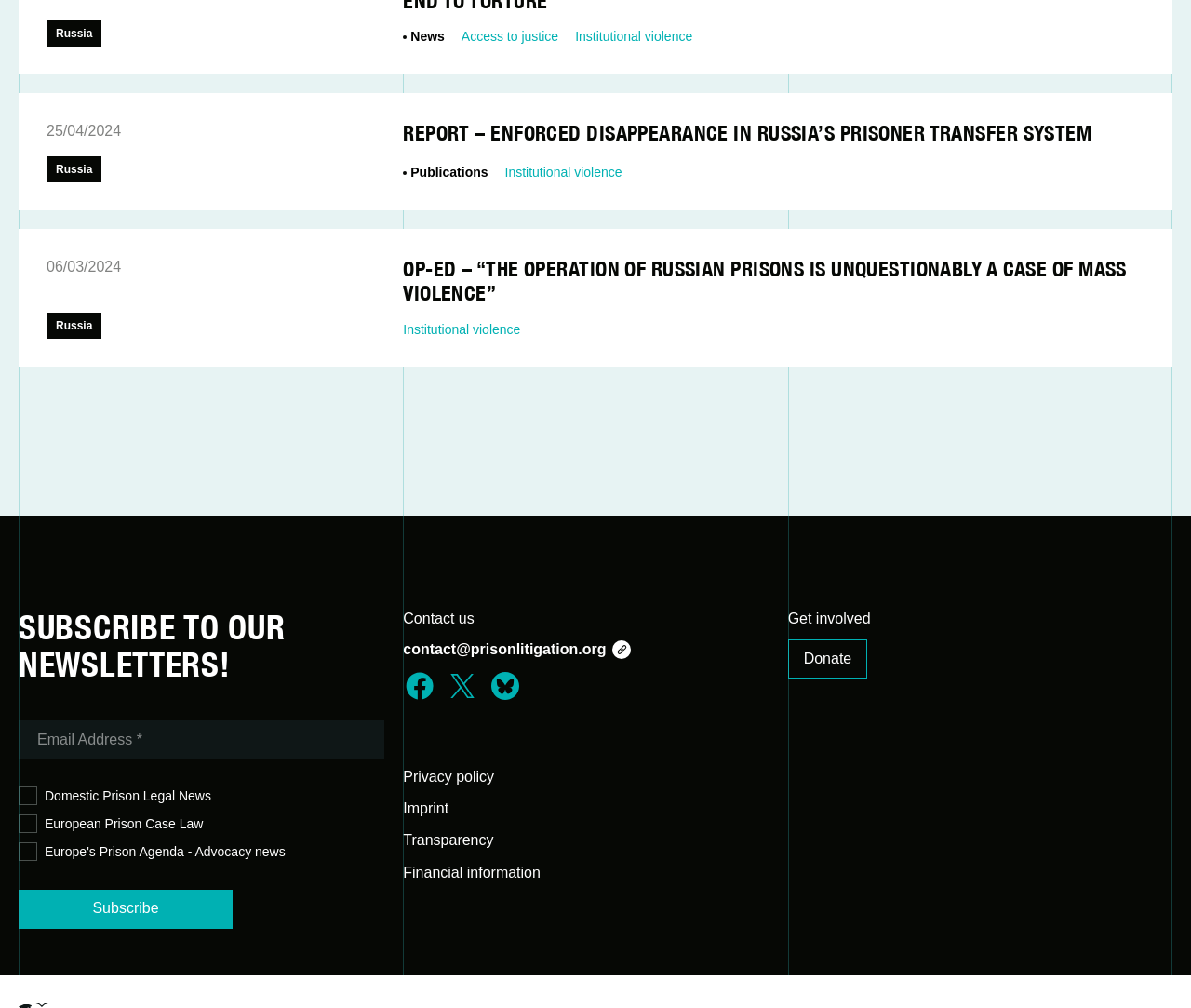Refer to the element description Imprint and identify the corresponding bounding box in the screenshot. Format the coordinates as (top-left x, top-left y, bottom-right x, bottom-right y) with values in the range of 0 to 1.

[0.339, 0.794, 0.377, 0.81]